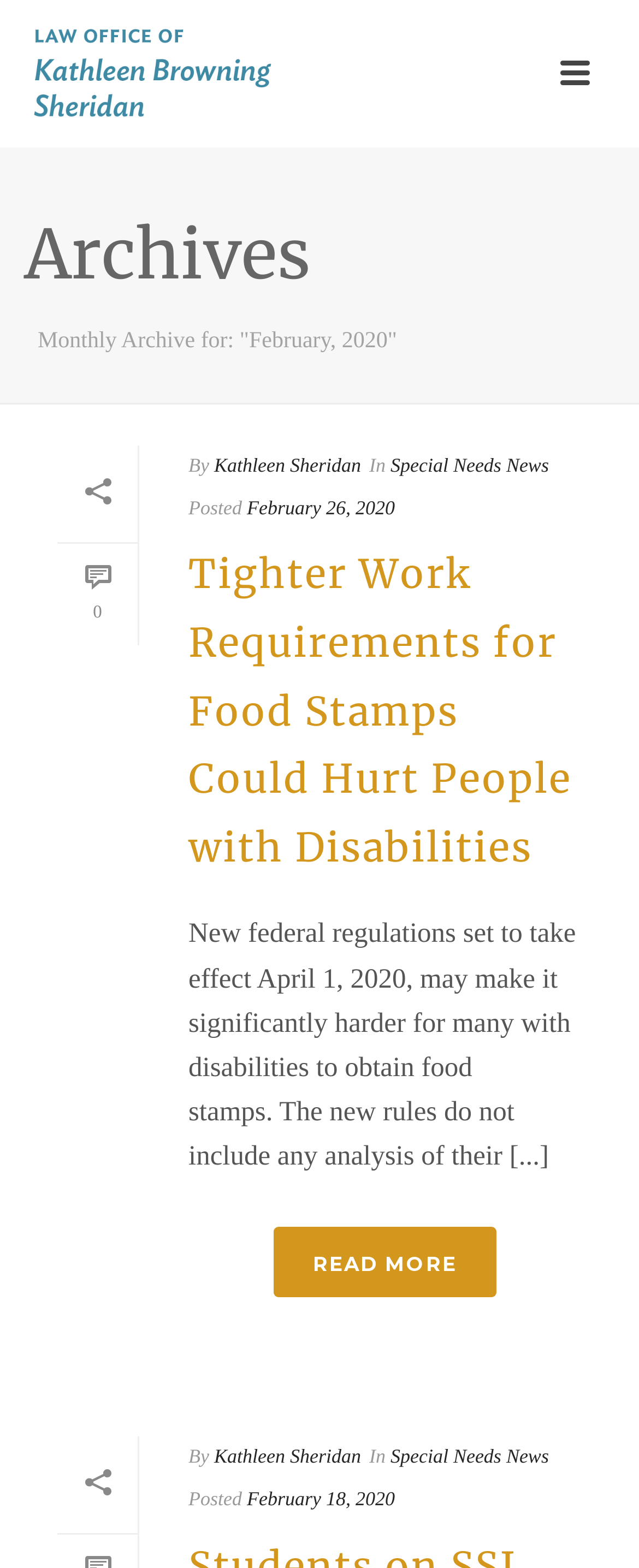Generate a comprehensive description of the webpage content.

This webpage appears to be a blog or news archive page, with a focus on special needs news and elder law. At the top, there is a logo image with the text "Elder Law Firm". Below the logo, there is a heading that reads "Archives". 

The main content of the page is divided into two sections, each containing a news article. The first article has a heading that reads "Tighter Work Requirements for Food Stamps Could Hurt People with Disabilities". Below the heading, there is a brief summary of the article, which discusses new federal regulations that may affect people with disabilities. The article is attributed to Kathleen Sheridan and is categorized under "Special Needs News". There is a "READ MORE" link at the bottom of the summary.

The second article is similarly structured, with a heading, summary, and attribution to Kathleen Sheridan. Both articles have a timestamp indicating when they were posted.

There are several images scattered throughout the page, including the logo at the top and smaller images accompanying each article. There is also a link to an unknown destination at the bottom right of the page.